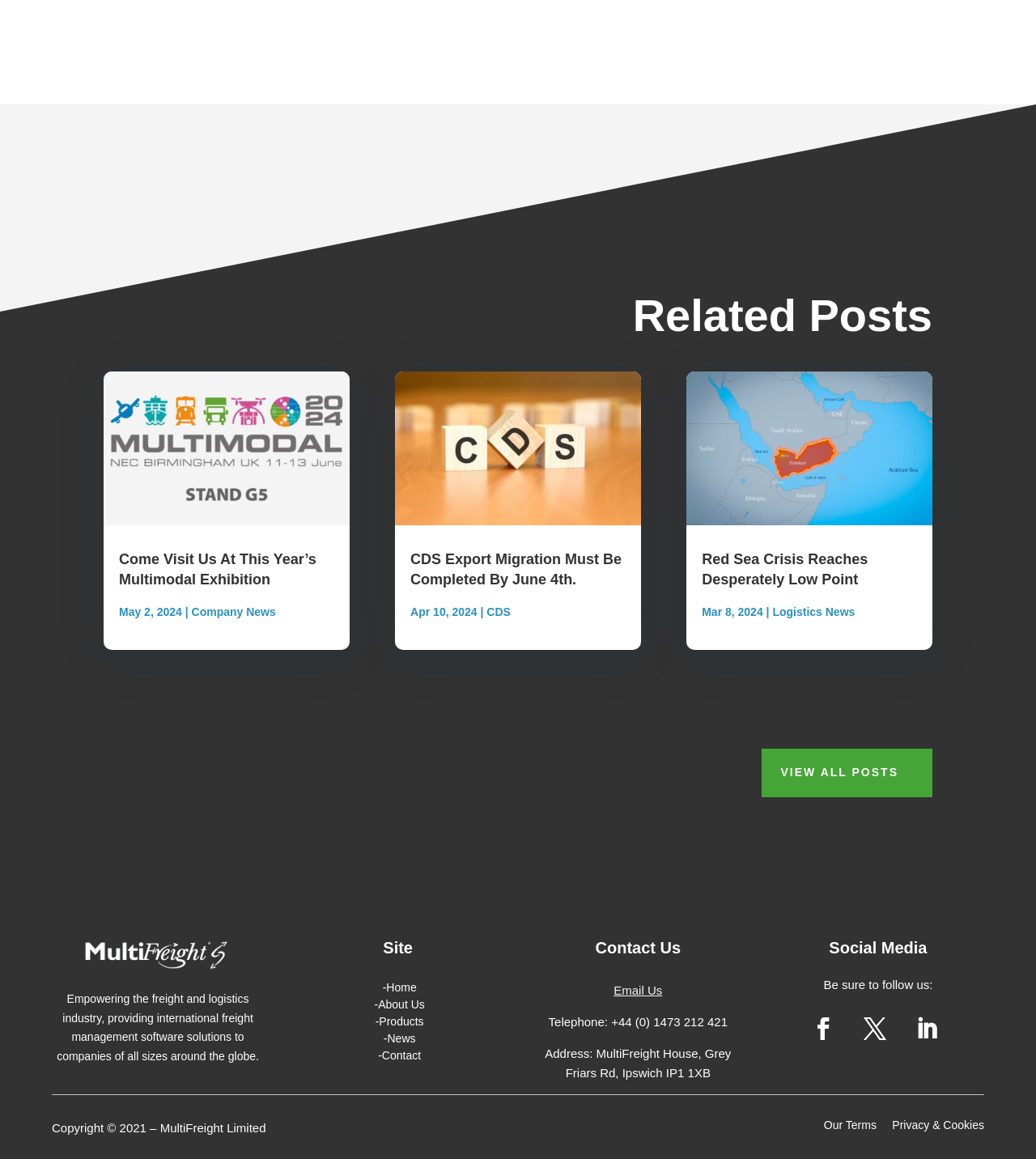Can you show the bounding box coordinates of the region to click on to complete the task described in the instruction: "Read the post 'Opinion: Carp Sacking'"?

None